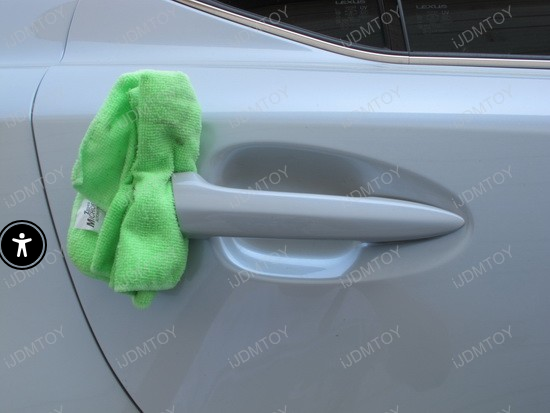What is the purpose of the green microfiber towel?
Based on the visual content, answer with a single word or a brief phrase.

Easier access